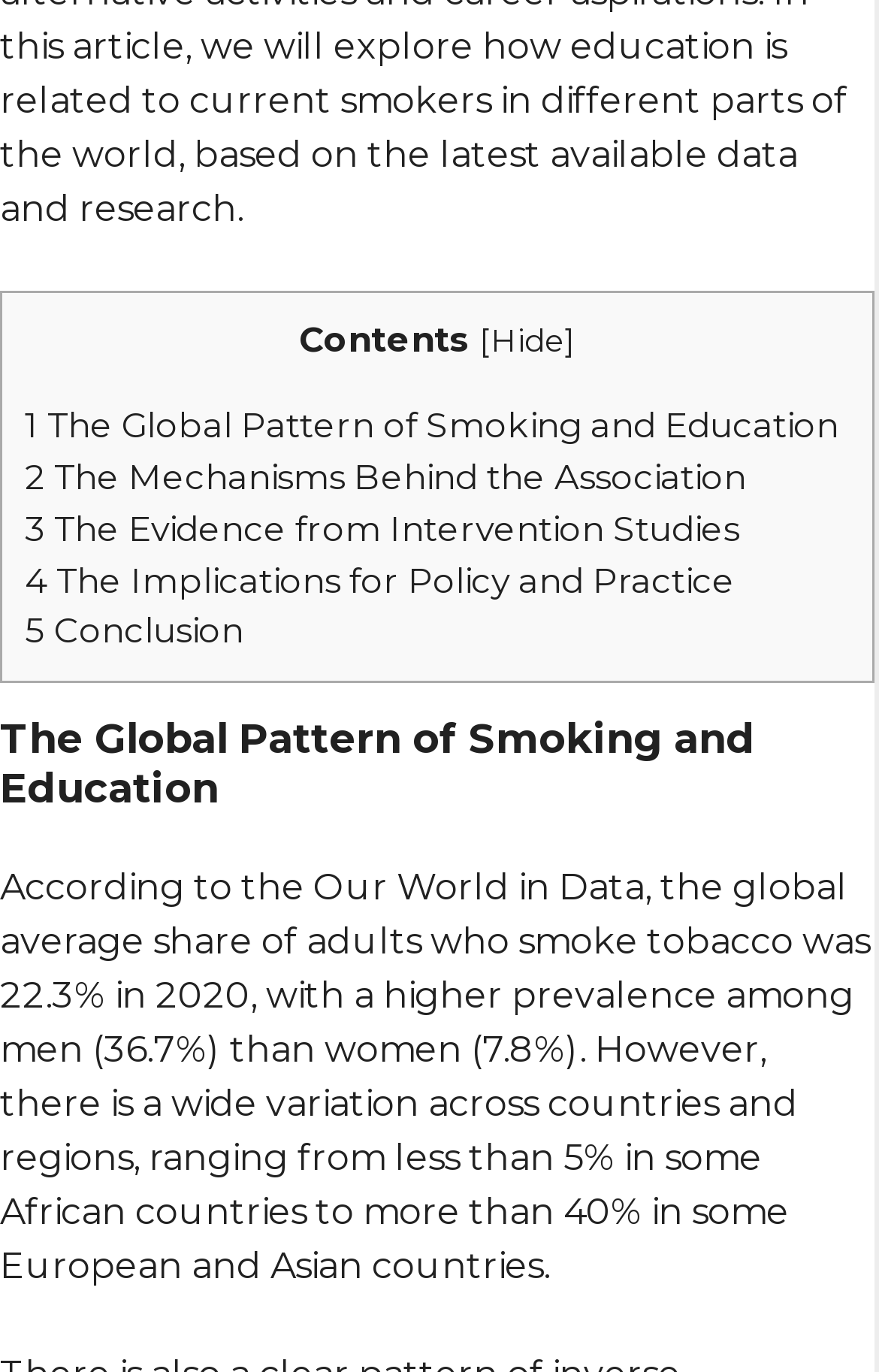Locate and provide the bounding box coordinates for the HTML element that matches this description: "Hide".

[0.558, 0.235, 0.642, 0.262]